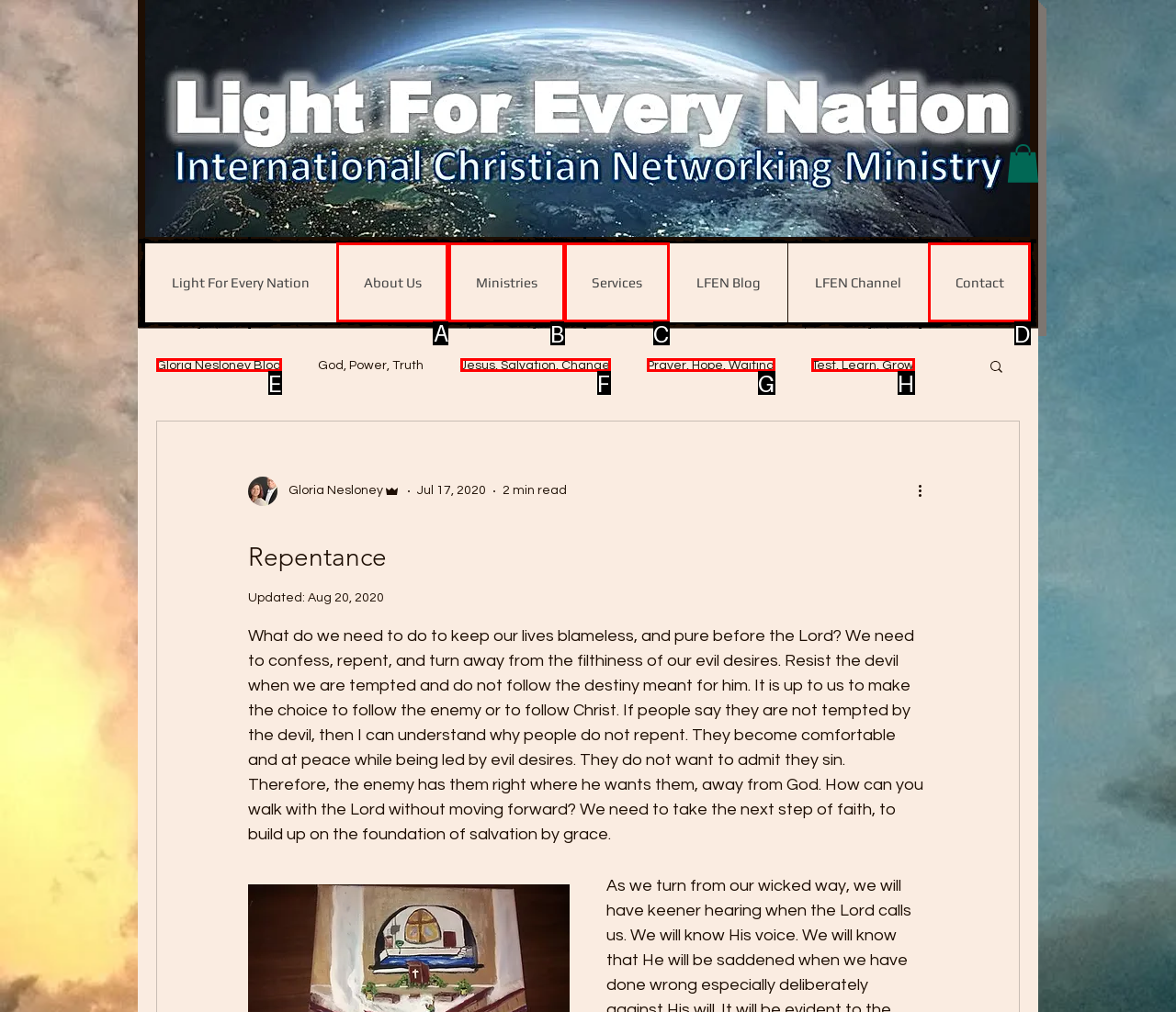Point out the correct UI element to click to carry out this instruction: Click the 'About Us' link
Answer with the letter of the chosen option from the provided choices directly.

A